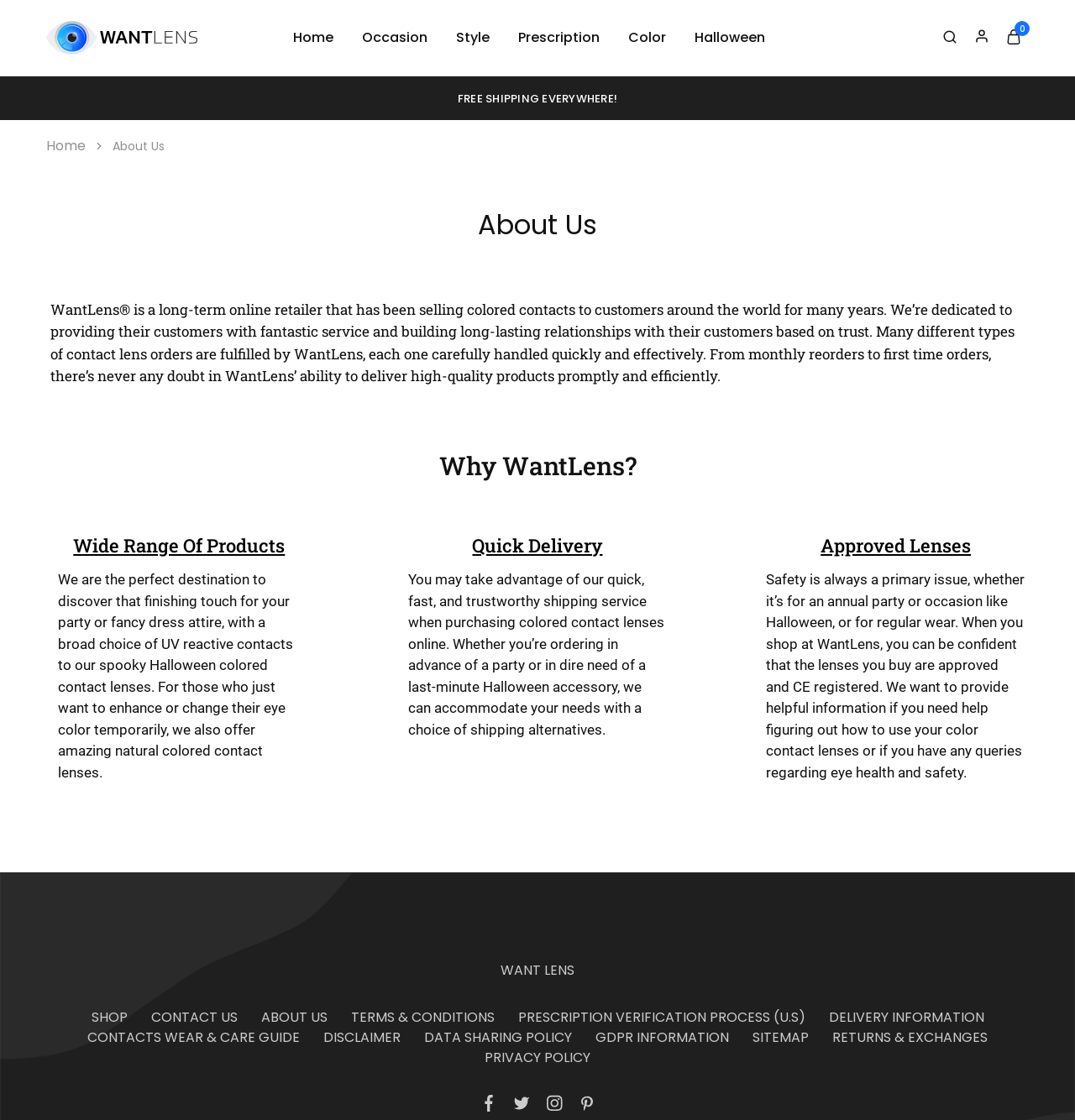What is the name of the online retailer?
Look at the screenshot and give a one-word or phrase answer.

WantLens